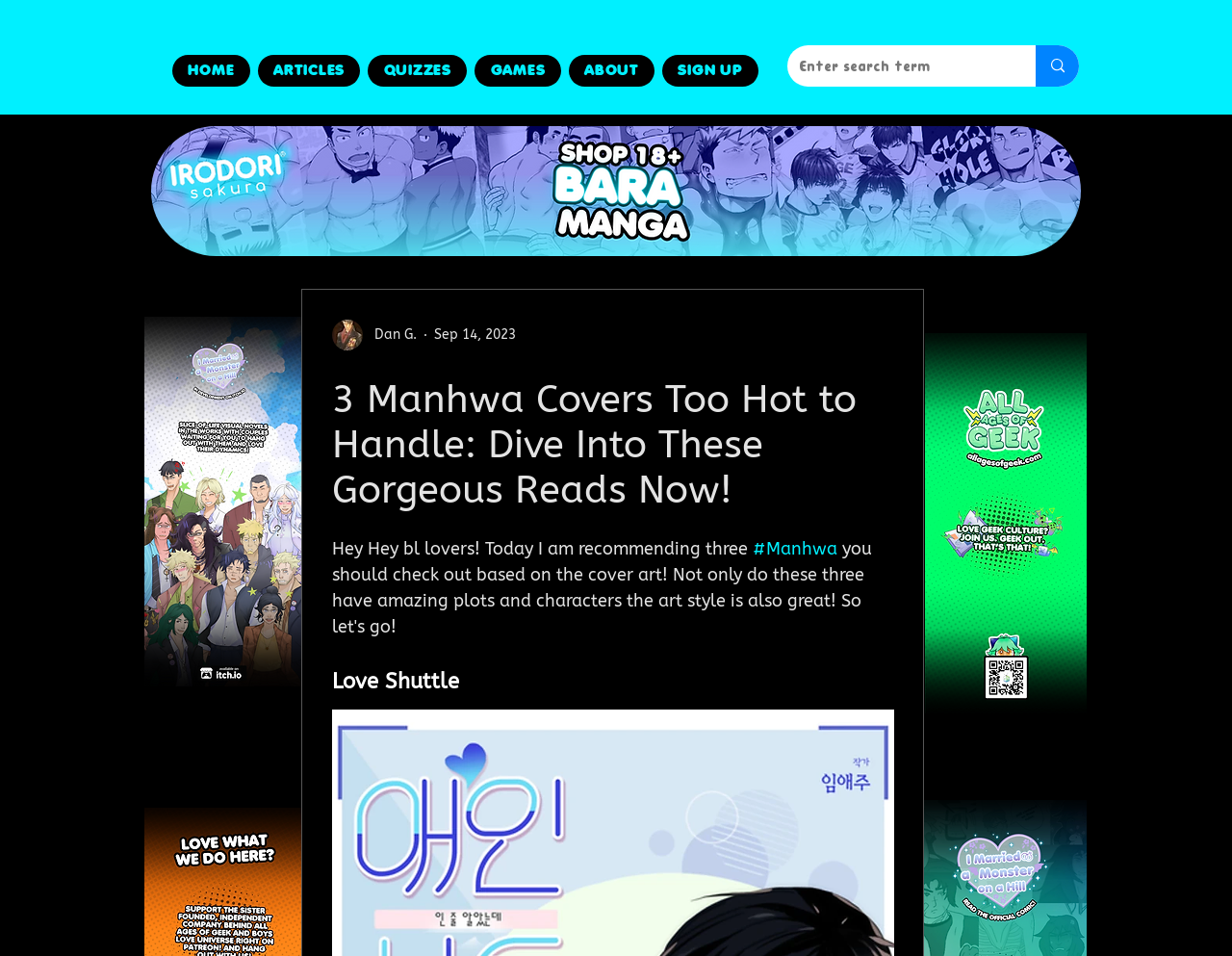Determine the bounding box coordinates of the clickable region to carry out the instruction: "view 15-day forecast".

None